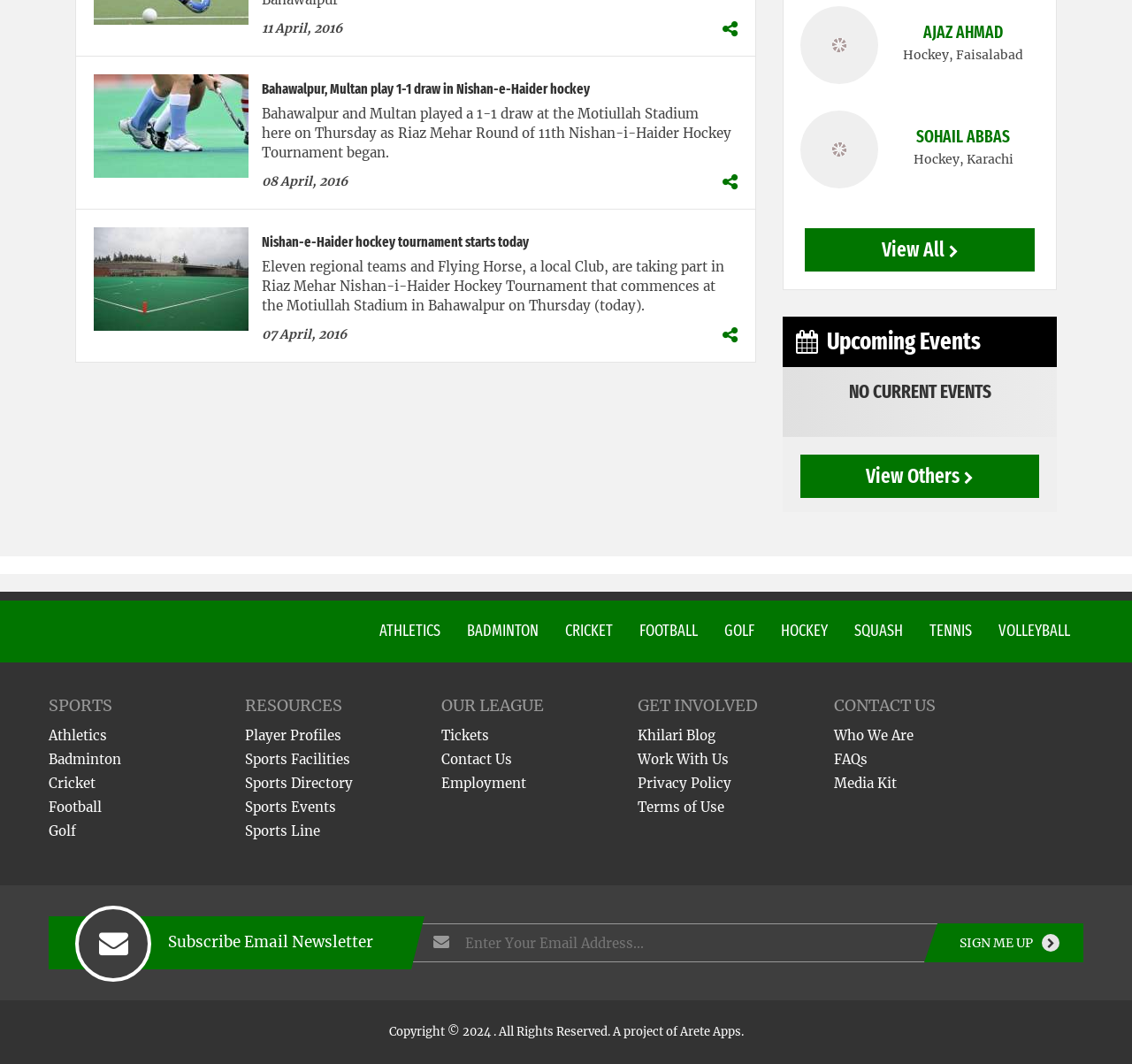Use a single word or phrase to answer the following:
What is the date of the second article?

07 April, 2016